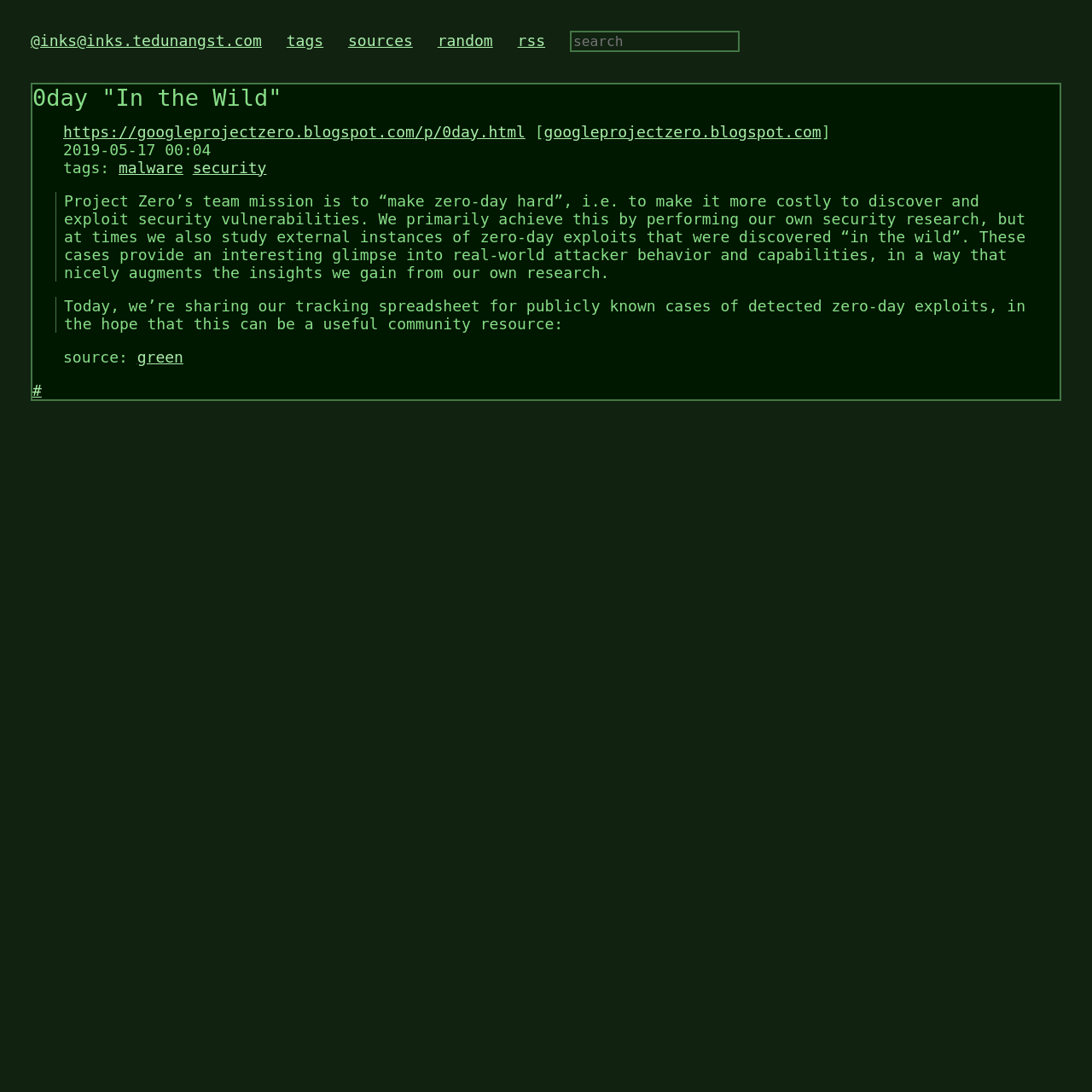Identify the bounding box coordinates for the region of the element that should be clicked to carry out the instruction: "check random". The bounding box coordinates should be four float numbers between 0 and 1, i.e., [left, top, right, bottom].

[0.401, 0.029, 0.451, 0.045]